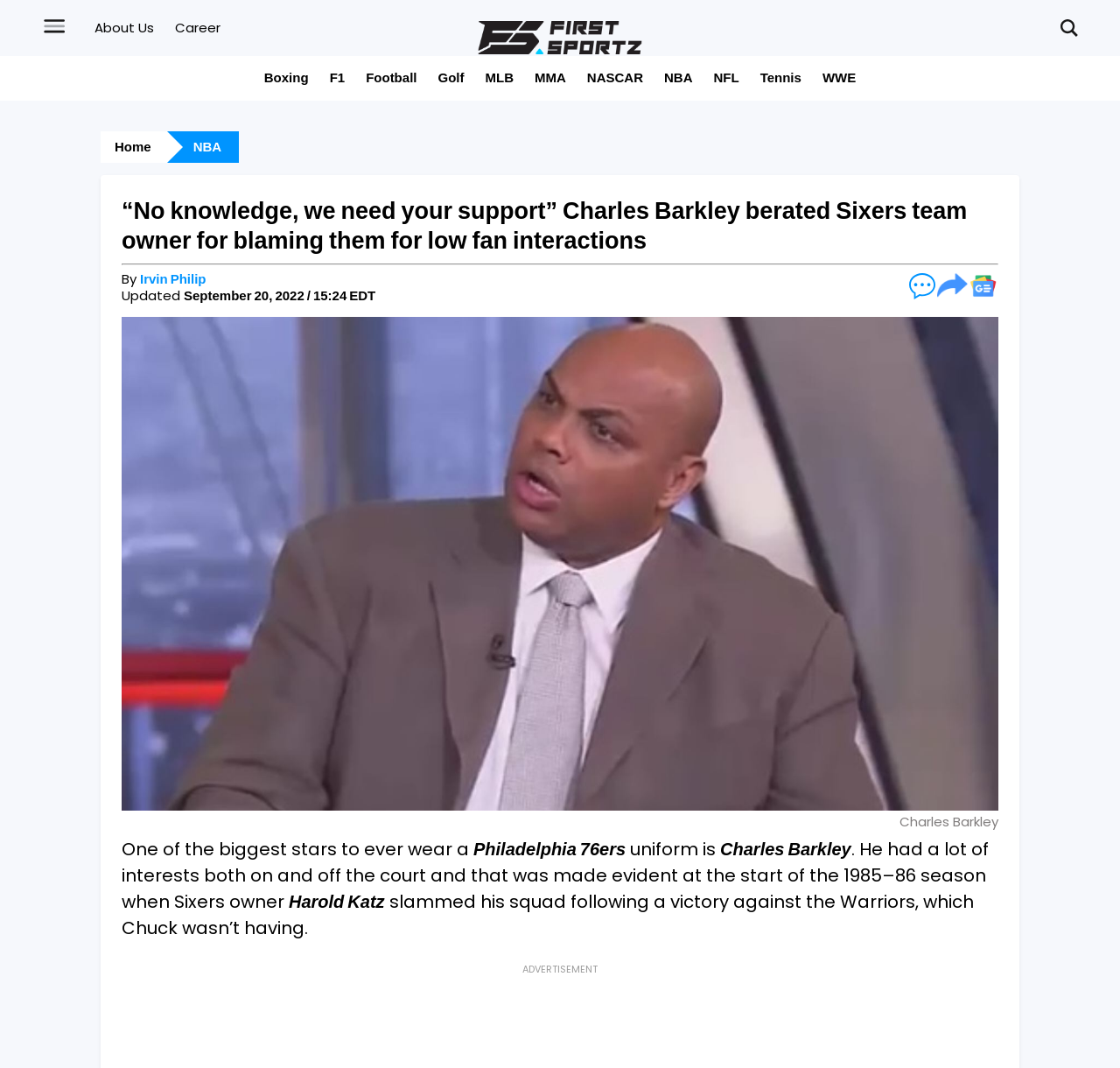Using the element description provided, determine the bounding box coordinates in the format (top-left x, top-left y, bottom-right x, bottom-right y). Ensure that all values are floating point numbers between 0 and 1. Element description: alt="Follow On Google News"

[0.864, 0.255, 0.891, 0.28]